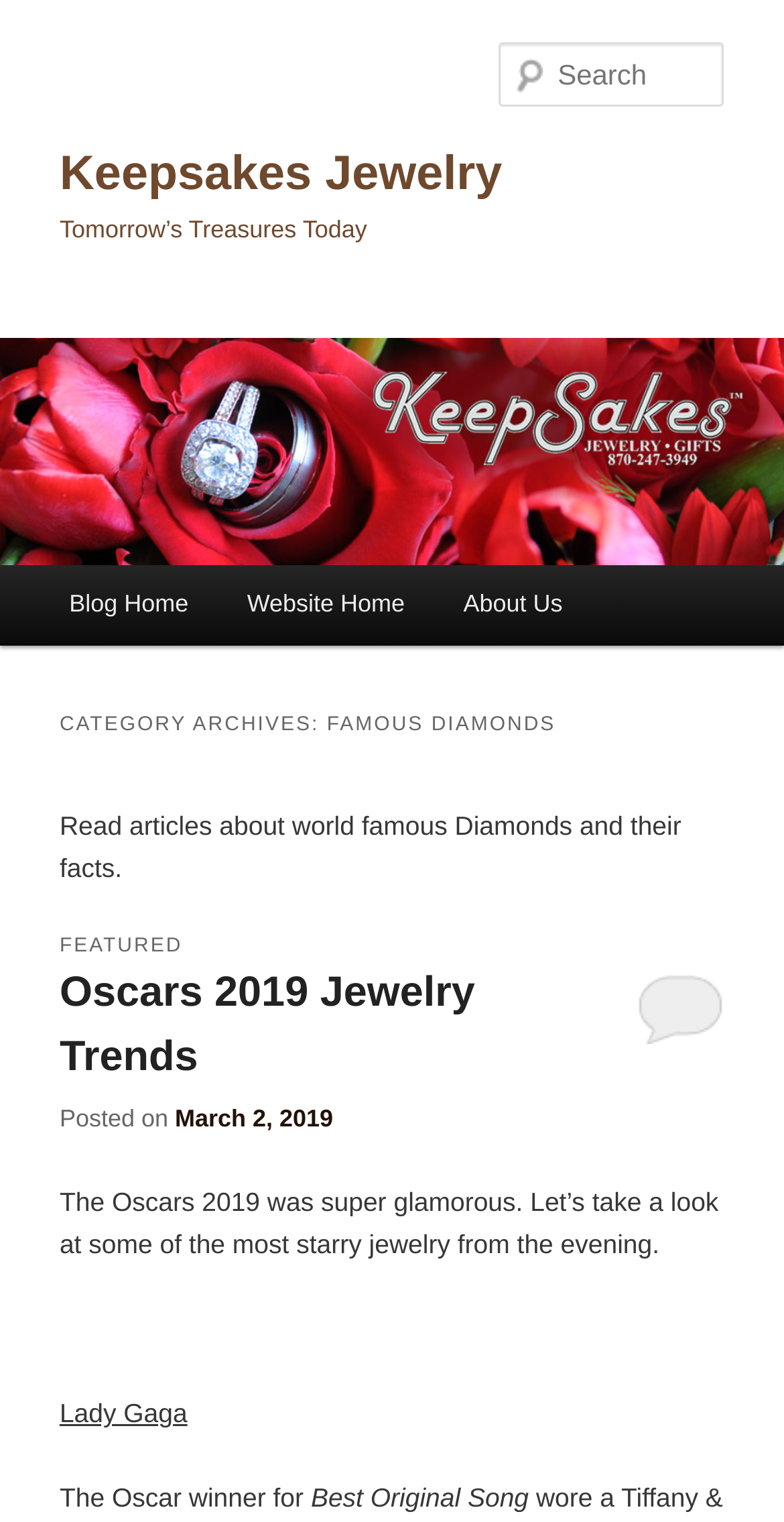Find the bounding box coordinates of the element to click in order to complete this instruction: "Go to blog home". The bounding box coordinates must be four float numbers between 0 and 1, denoted as [left, top, right, bottom].

[0.051, 0.371, 0.278, 0.424]